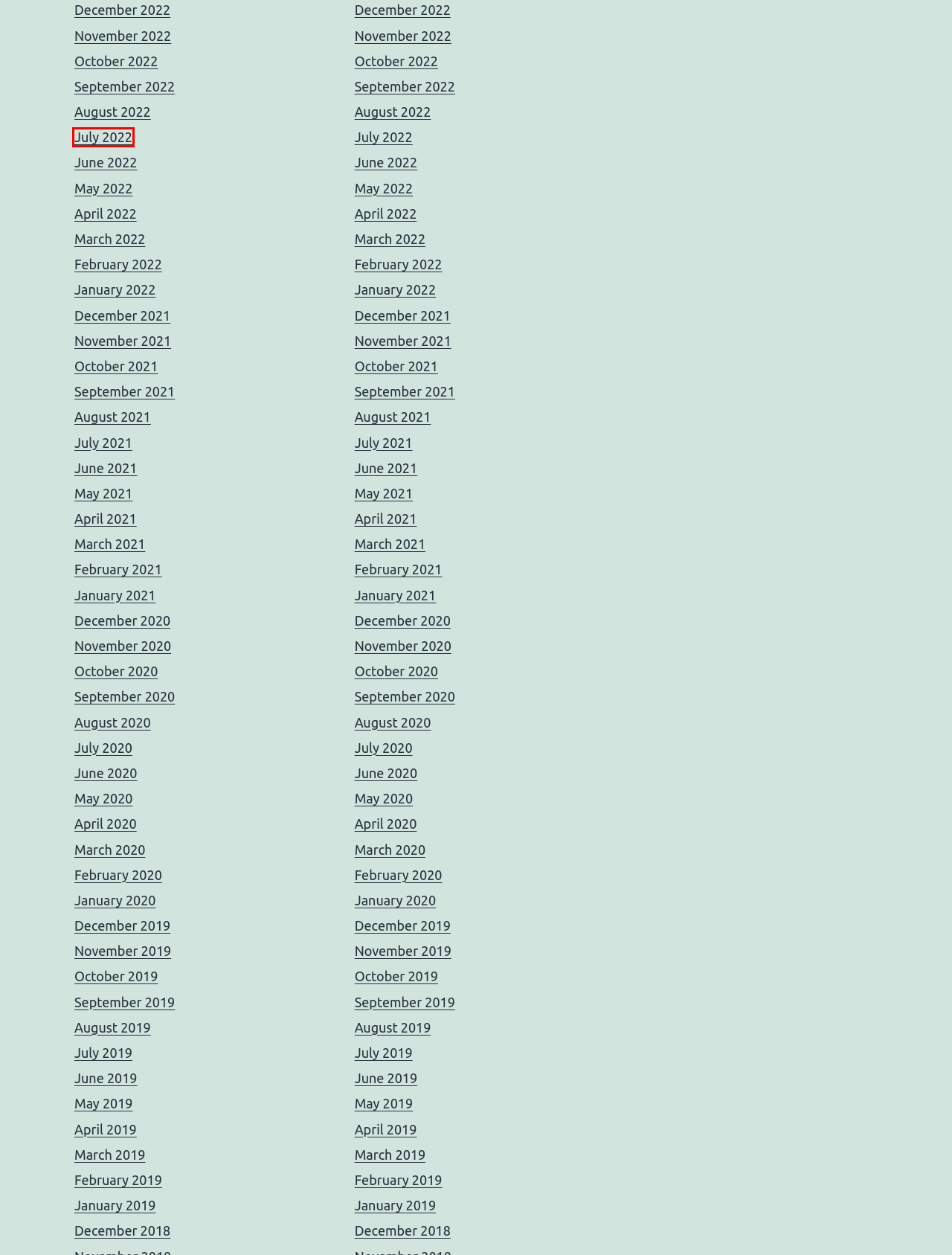You have received a screenshot of a webpage with a red bounding box indicating a UI element. Please determine the most fitting webpage description that matches the new webpage after clicking on the indicated element. The choices are:
A. January 2019 – Grey Enlightenment
B. November 2019 – Grey Enlightenment
C. November 2021 – Grey Enlightenment
D. March 2022 – Grey Enlightenment
E. October 2020 – Grey Enlightenment
F. March 2019 – Grey Enlightenment
G. July 2022 – Grey Enlightenment
H. September 2020 – Grey Enlightenment

G